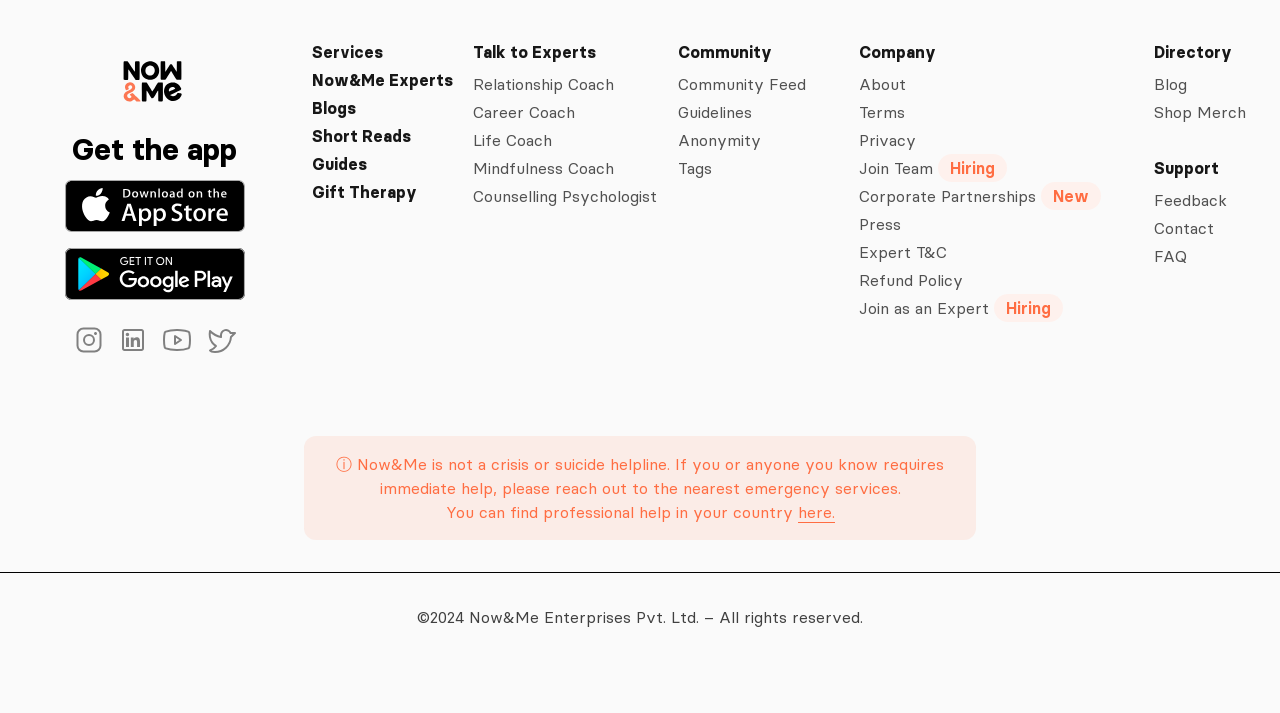What is the warning message at the bottom of the page?
By examining the image, provide a one-word or phrase answer.

Not a crisis or suicide helpline